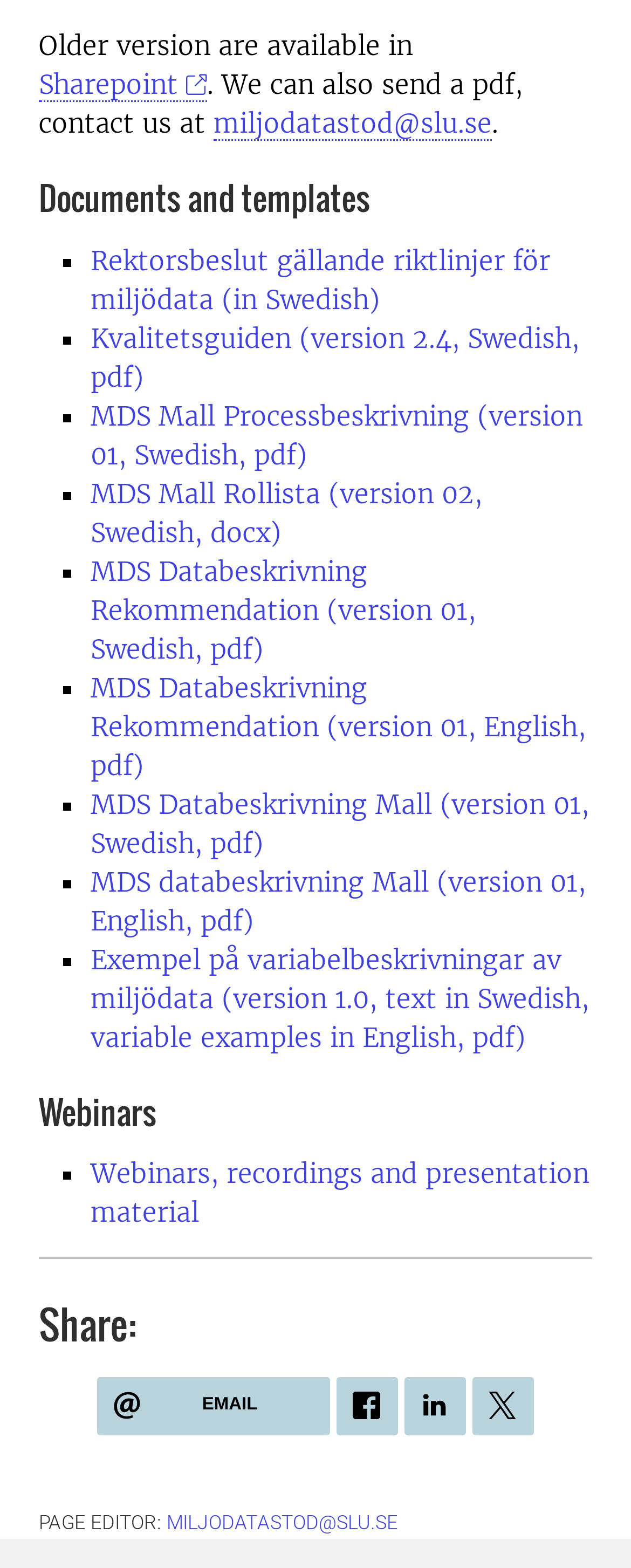Kindly determine the bounding box coordinates for the area that needs to be clicked to execute this instruction: "Open 'MDS Databeskrivning Rekommendation (version 01, English, pdf)'".

[0.144, 0.428, 0.928, 0.498]